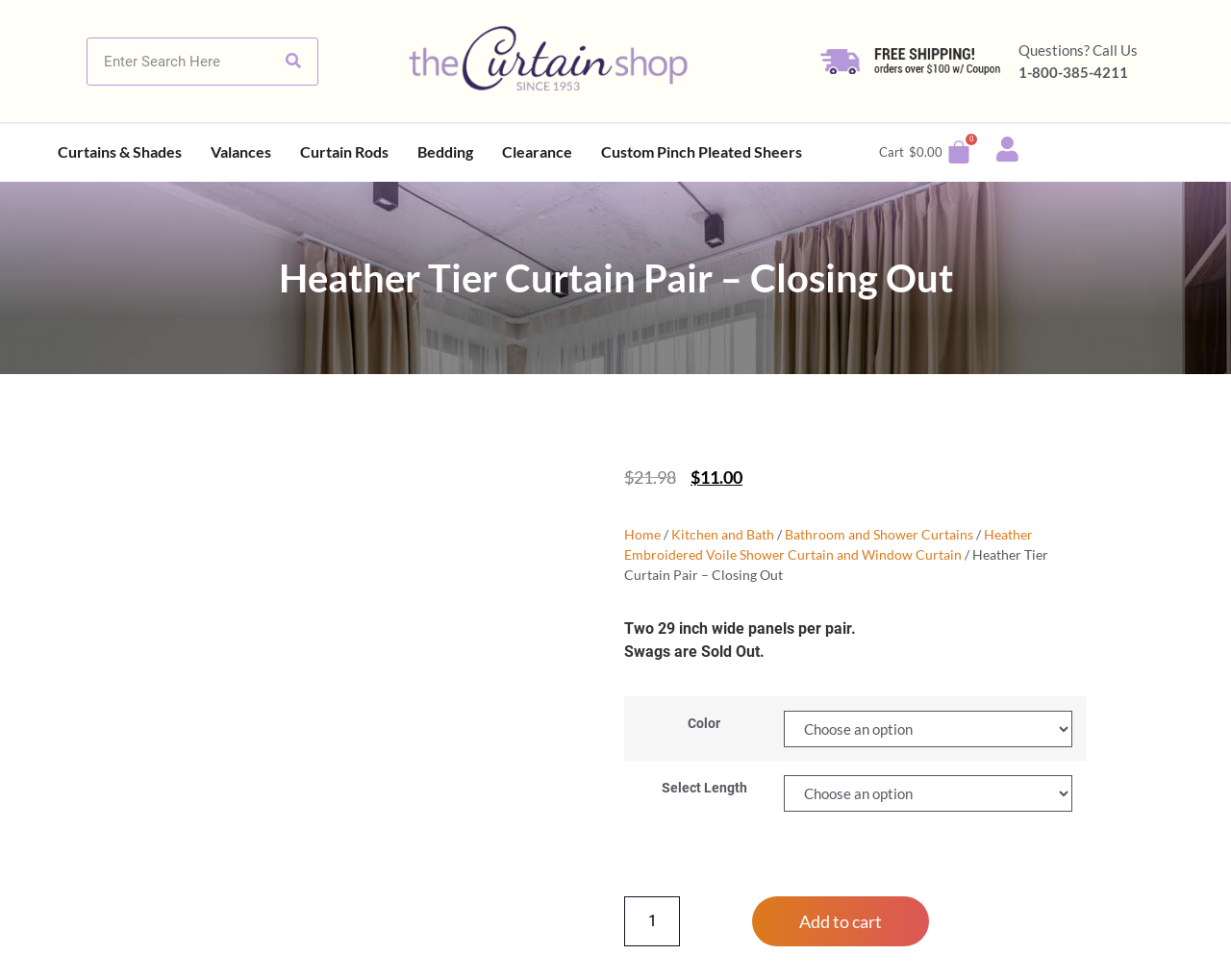Provide a brief response in the form of a single word or phrase:
What is the purpose of the button at the bottom?

Add to cart